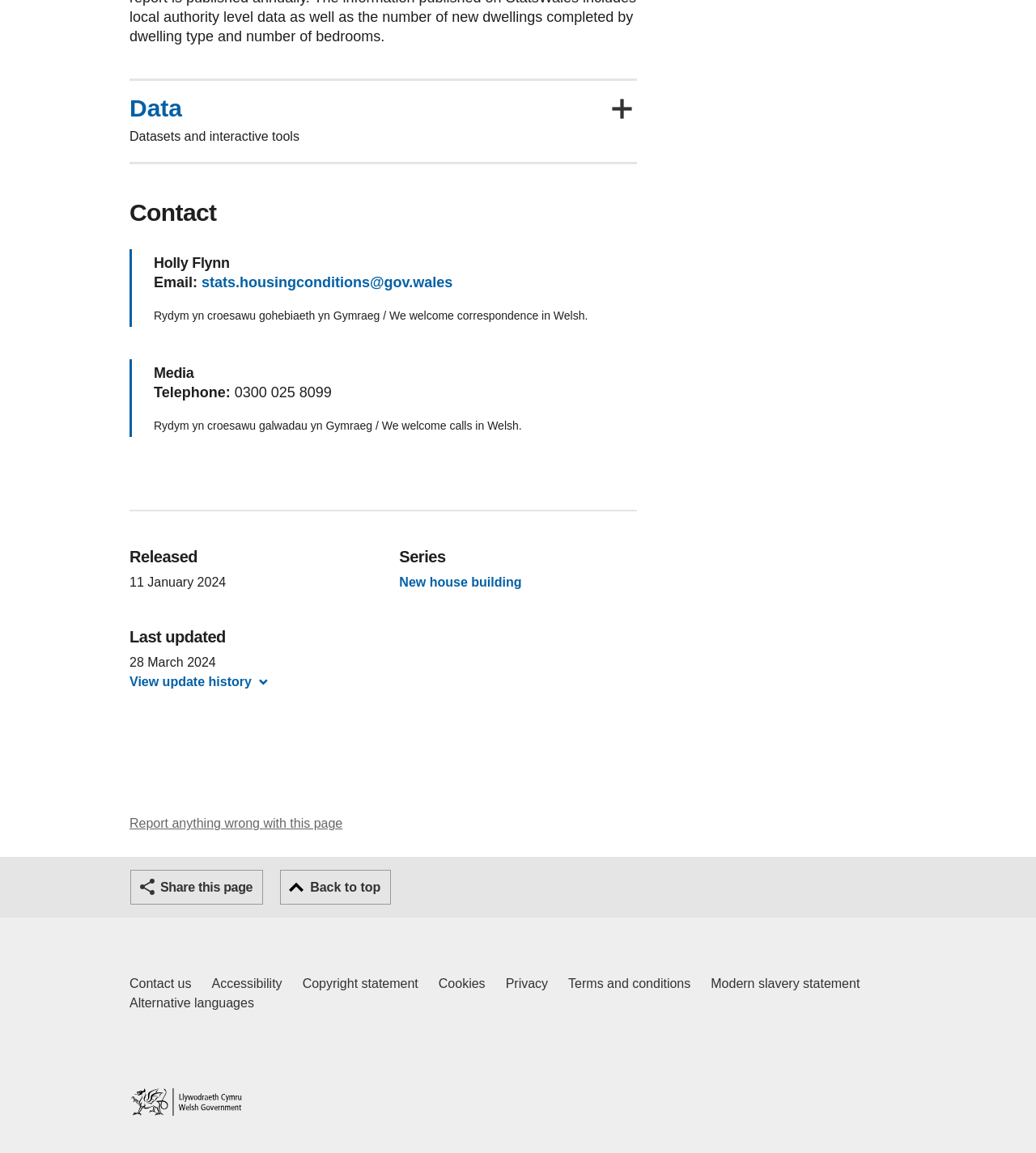Please determine the bounding box coordinates of the element to click in order to execute the following instruction: "Share this page". The coordinates should be four float numbers between 0 and 1, specified as [left, top, right, bottom].

[0.126, 0.754, 0.254, 0.785]